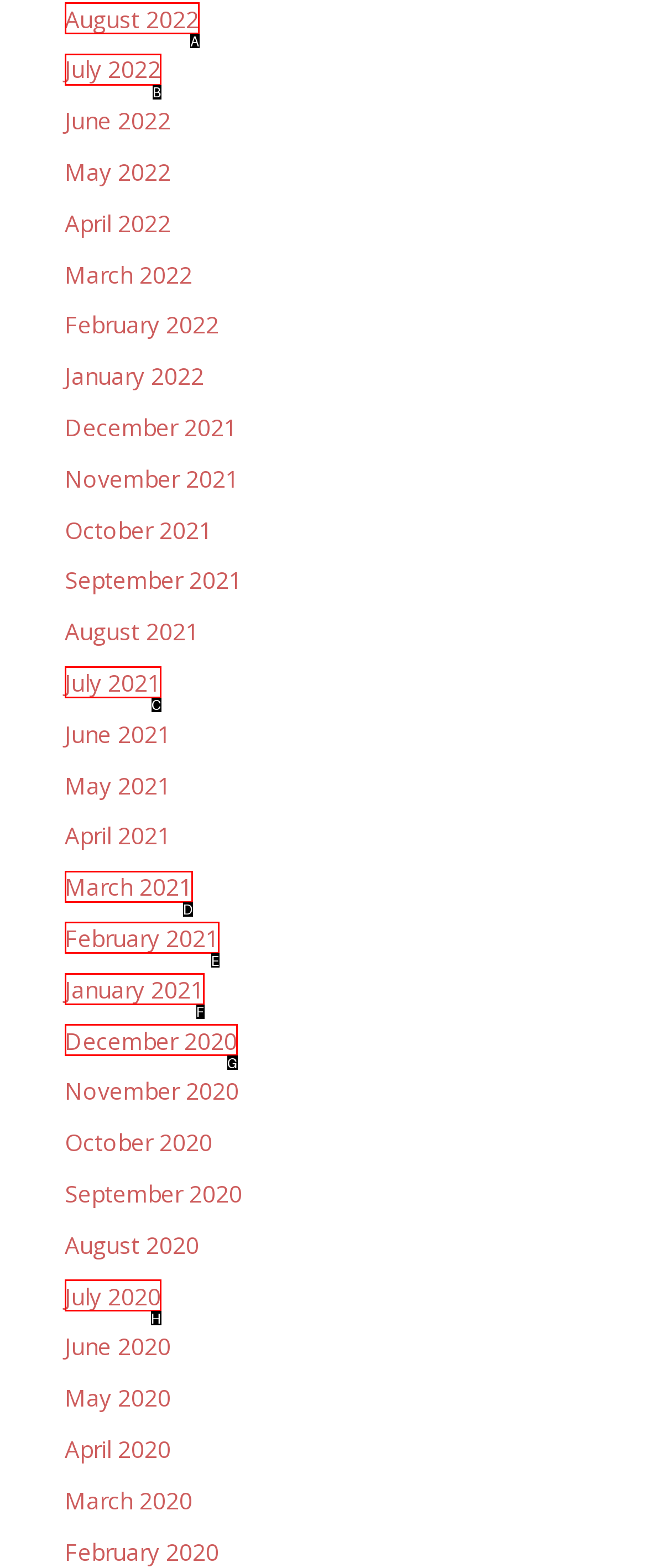Identify which lettered option to click to carry out the task: Learn about medical diagnosis. Provide the letter as your answer.

None